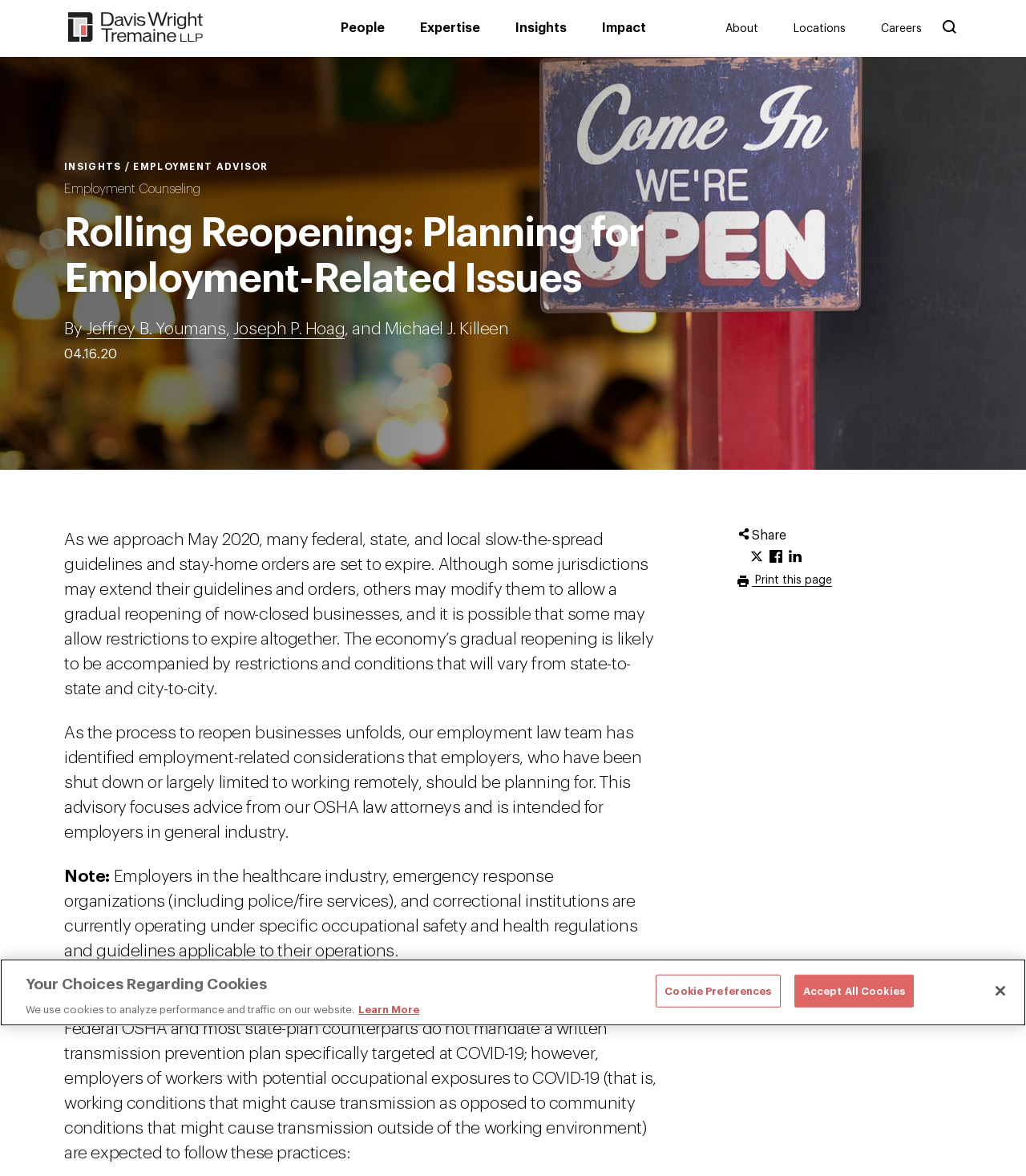Find the bounding box coordinates for the UI element whose description is: "/ Employment Advisor". The coordinates should be four float numbers between 0 and 1, in the format [left, top, right, bottom].

[0.122, 0.137, 0.261, 0.146]